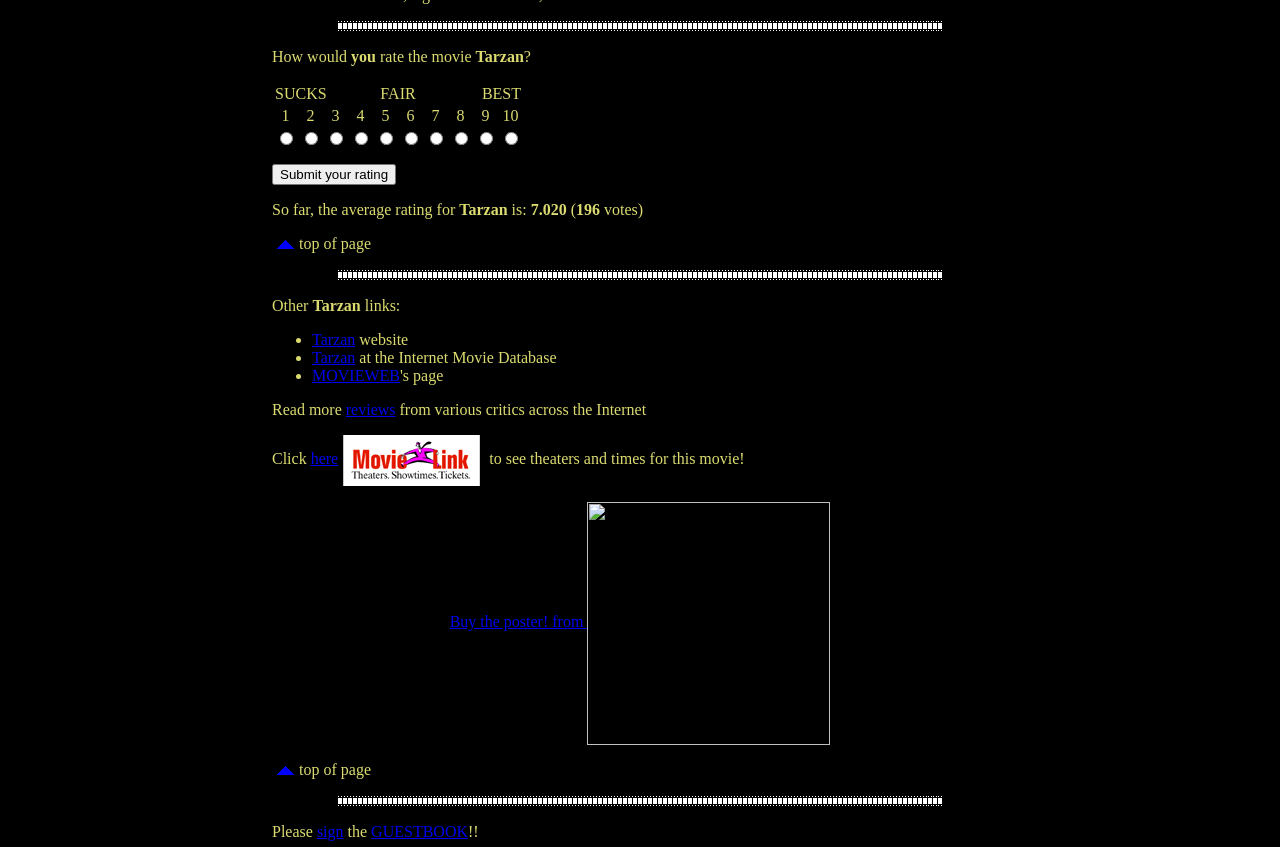What is the purpose of the 'Submit your rating' button?
Using the visual information from the image, give a one-word or short-phrase answer.

To submit a rating